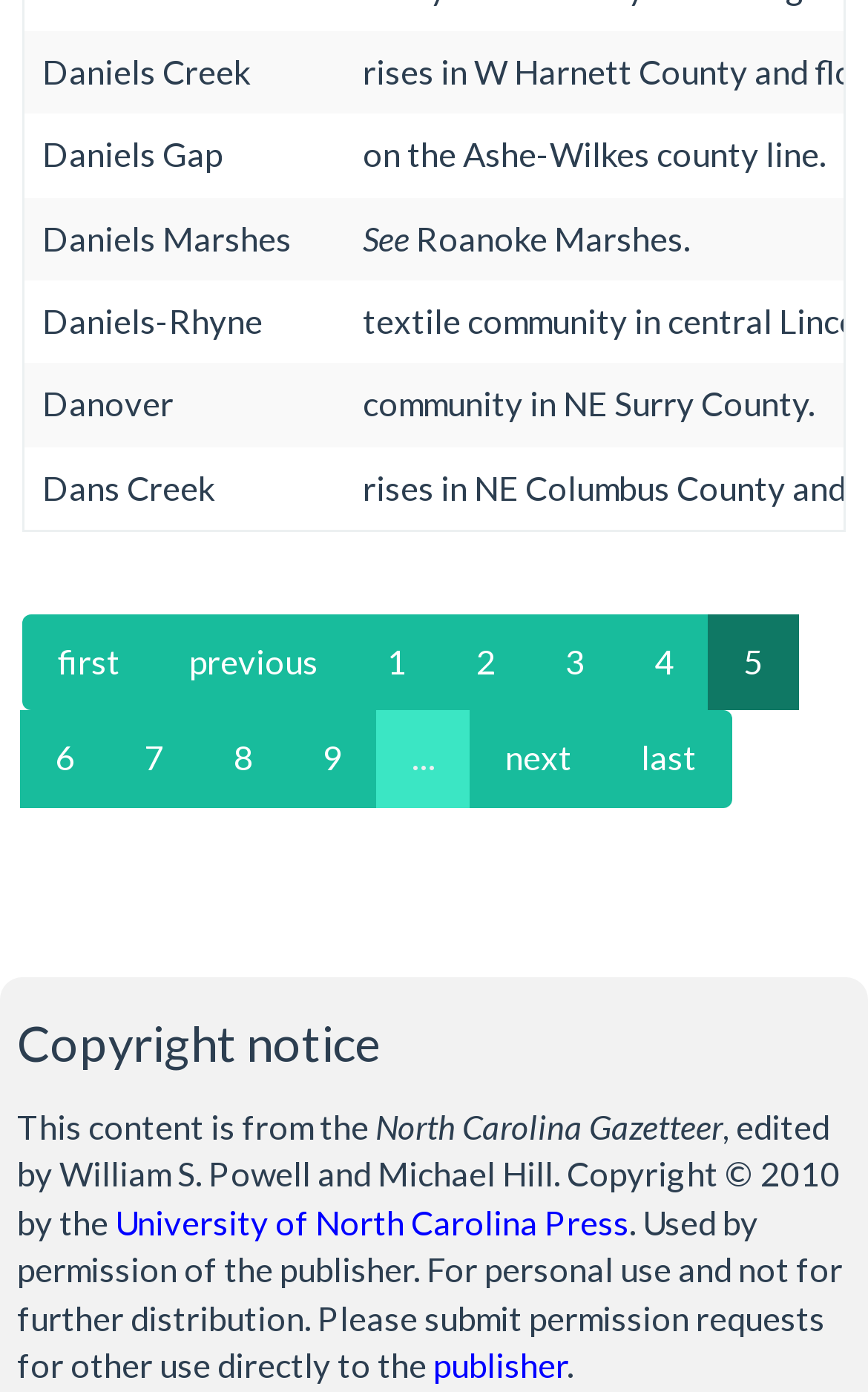Find the bounding box coordinates for the area that must be clicked to perform this action: "visit University of North Carolina Press".

[0.132, 0.863, 0.724, 0.892]